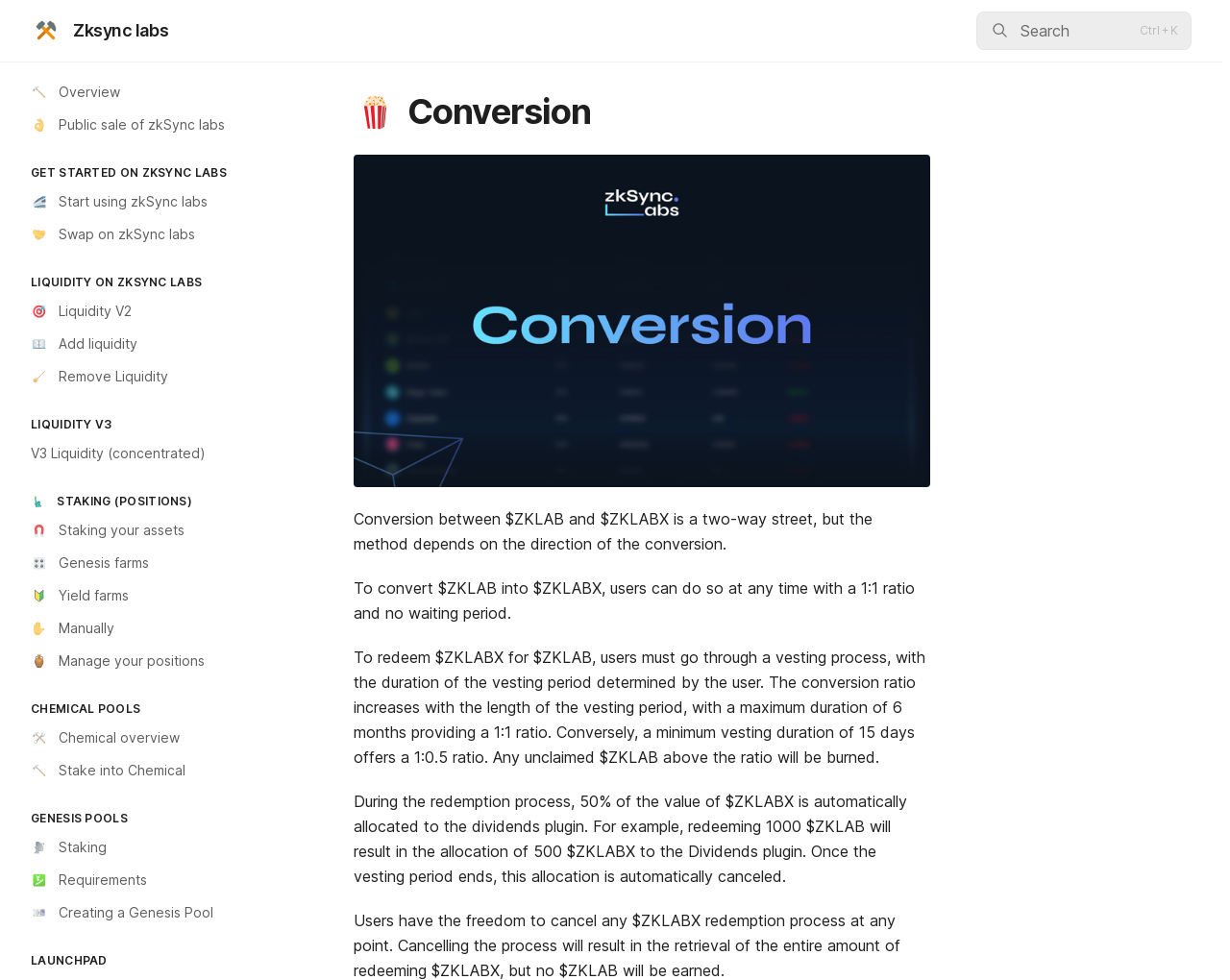Please provide the bounding box coordinates for the element that needs to be clicked to perform the instruction: "Click the logo of Zksync labs". The coordinates must consist of four float numbers between 0 and 1, formatted as [left, top, right, bottom].

[0.025, 0.016, 0.137, 0.047]